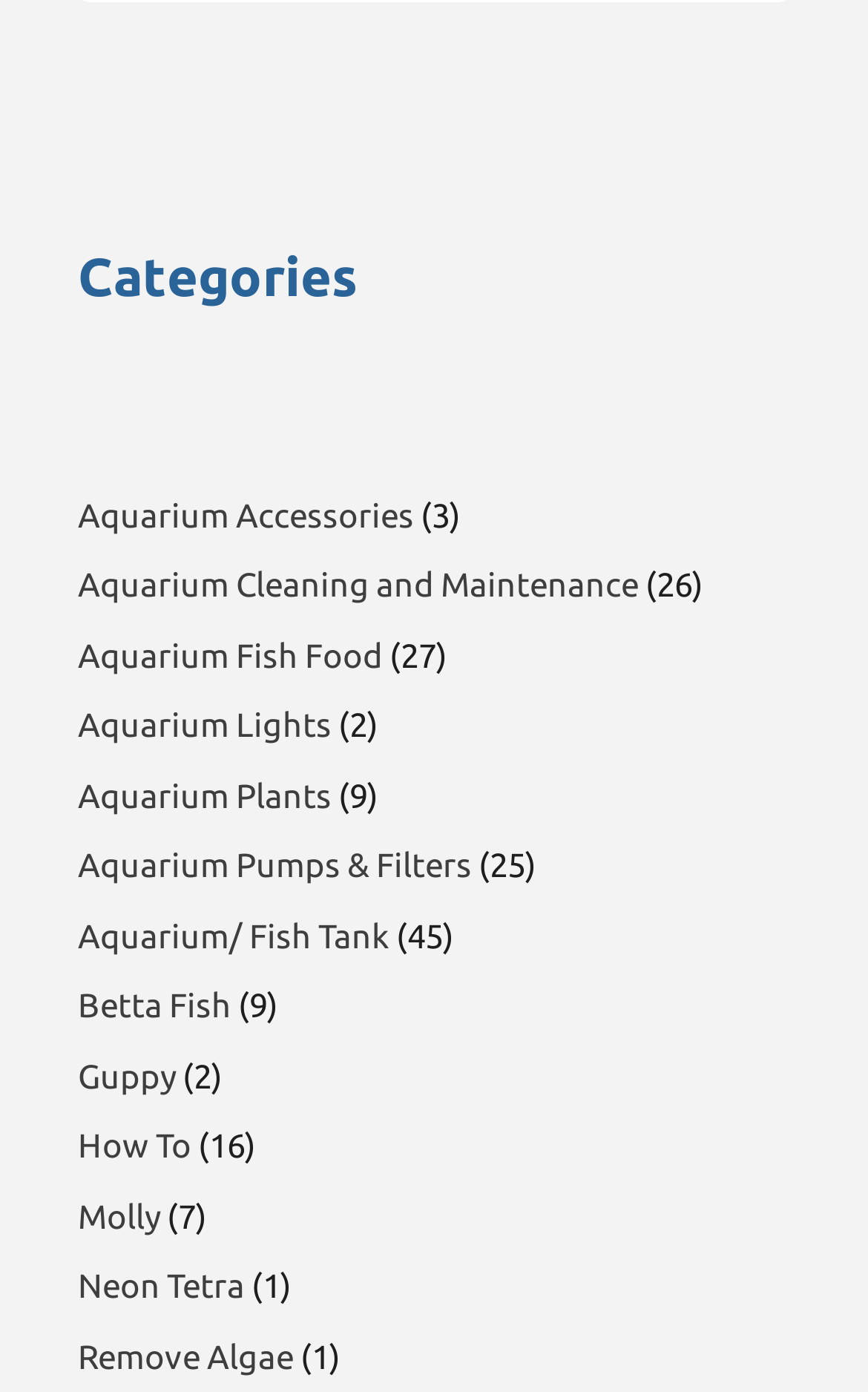Given the element description, predict the bounding box coordinates in the format (top-left x, top-left y, bottom-right x, bottom-right y). Make sure all values are between 0 and 1. Here is the element description: Aquarium Fish Food

[0.09, 0.457, 0.441, 0.484]